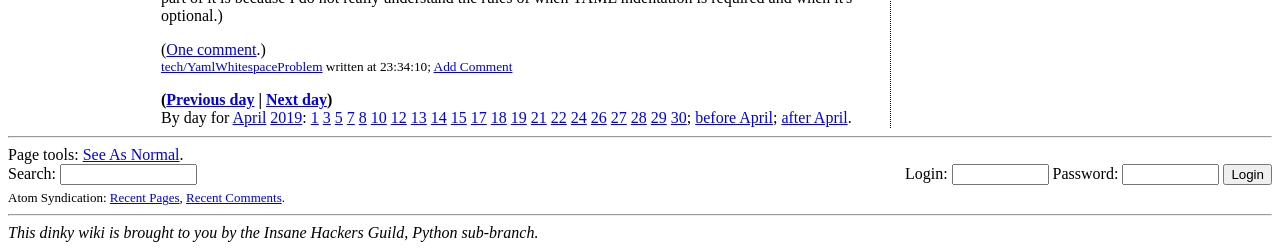Please find the bounding box coordinates of the element that must be clicked to perform the given instruction: "Click on 'Federal Undergraduate Net Price Calculator'". The coordinates should be four float numbers from 0 to 1, i.e., [left, top, right, bottom].

None